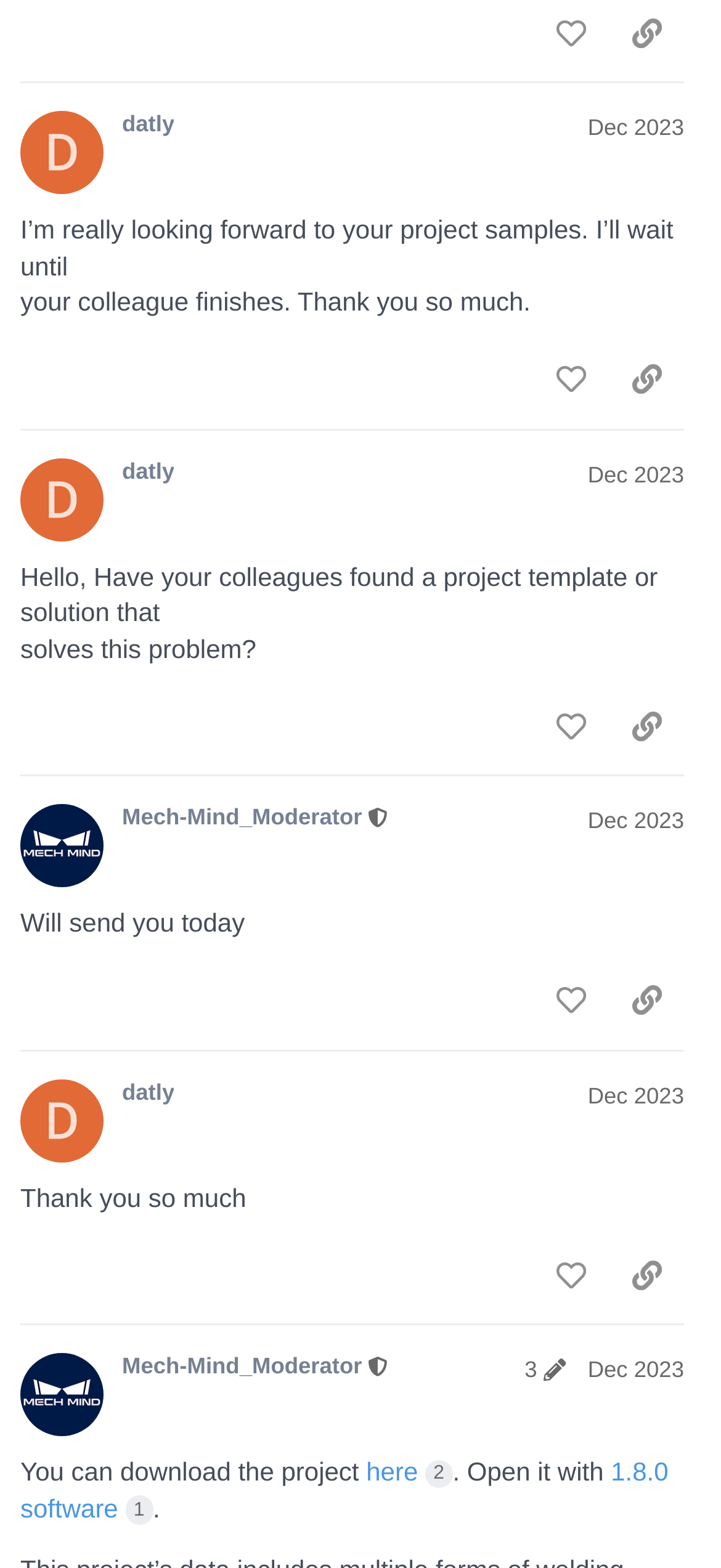How many posts are on this page?
Using the image as a reference, answer the question with a short word or phrase.

10